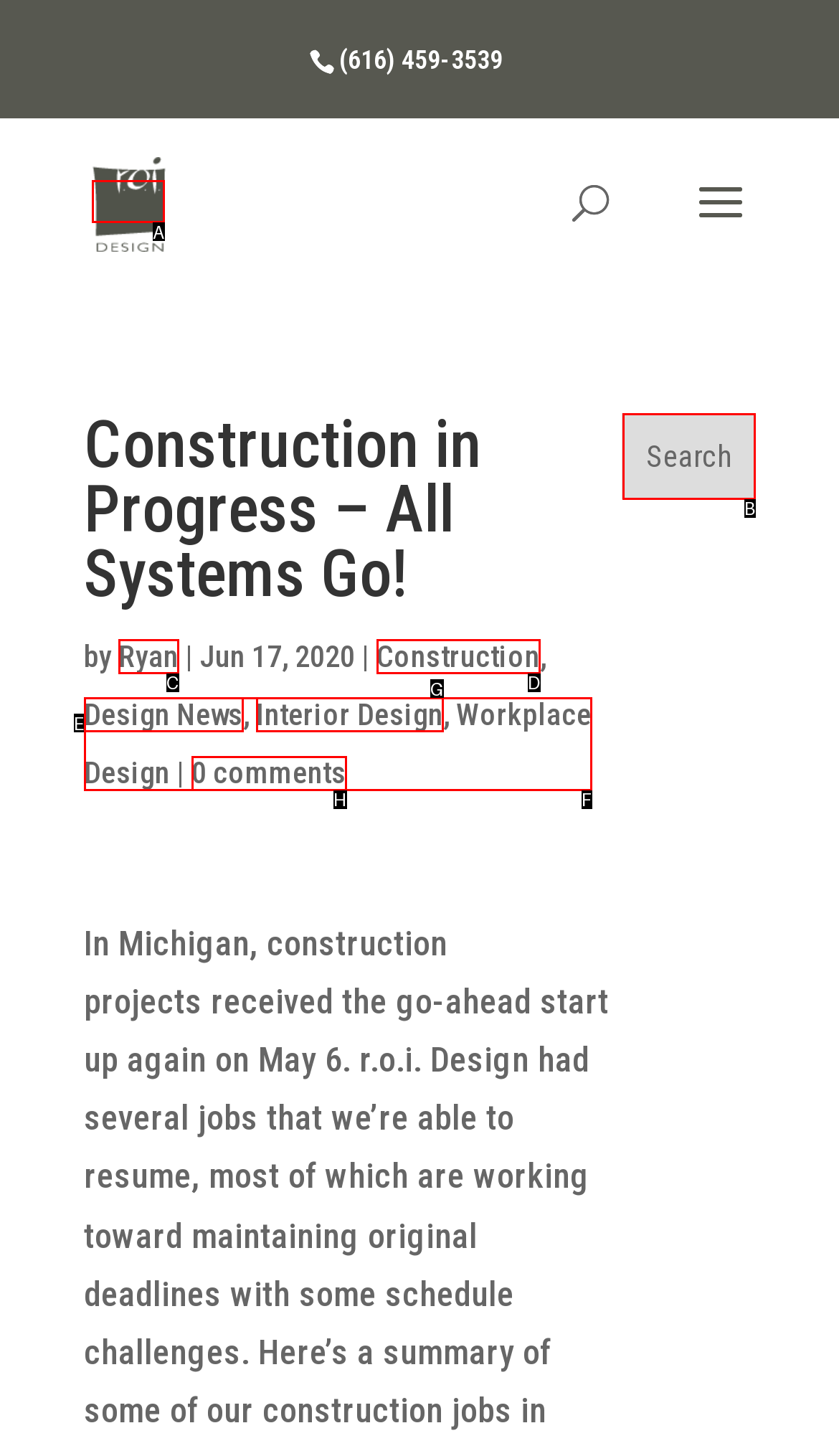Choose the letter of the UI element necessary for this task: visit ROIDESIGN homepage
Answer with the correct letter.

A